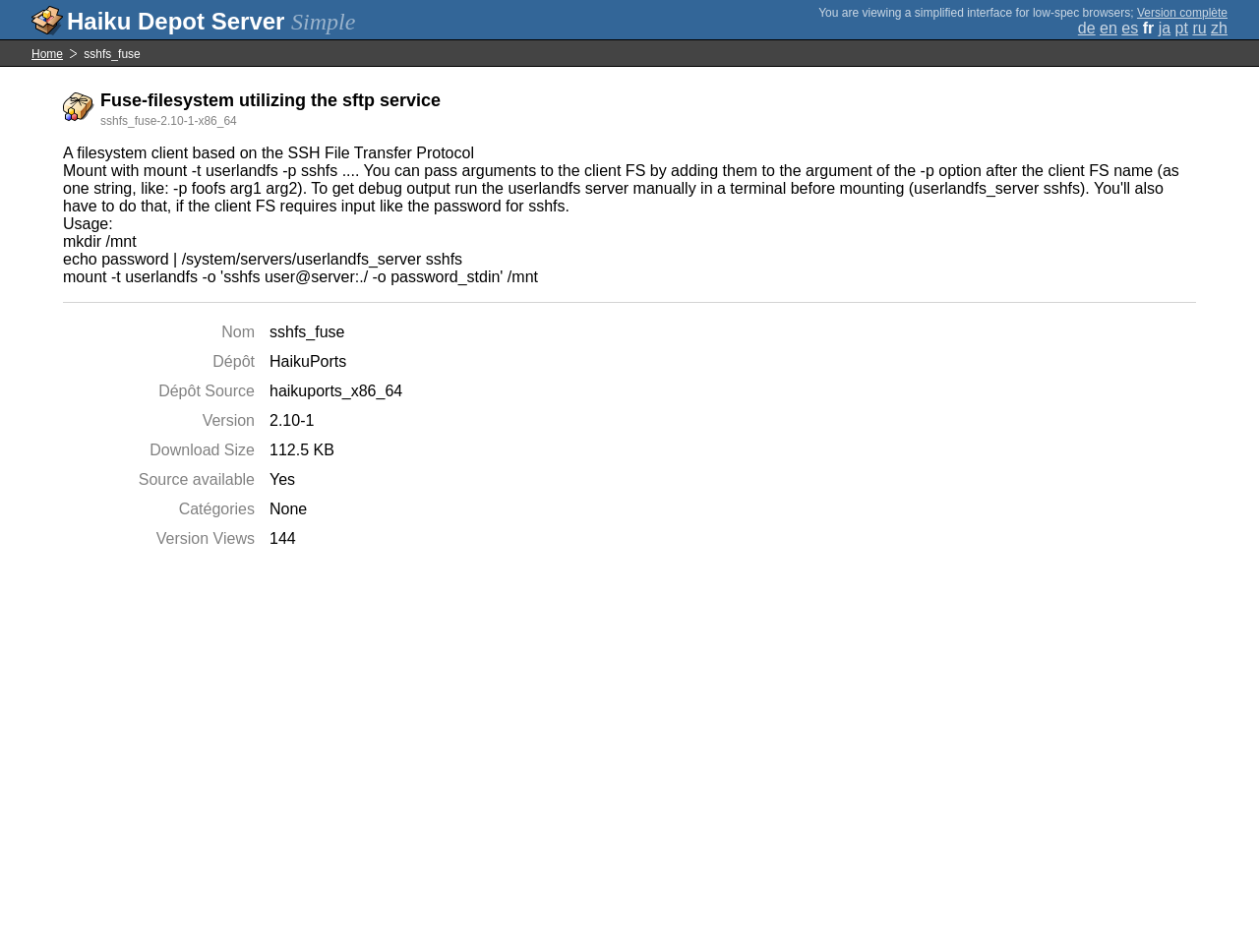Give a one-word or short phrase answer to this question: 
Is the source of sshfs_fuse available?

Yes